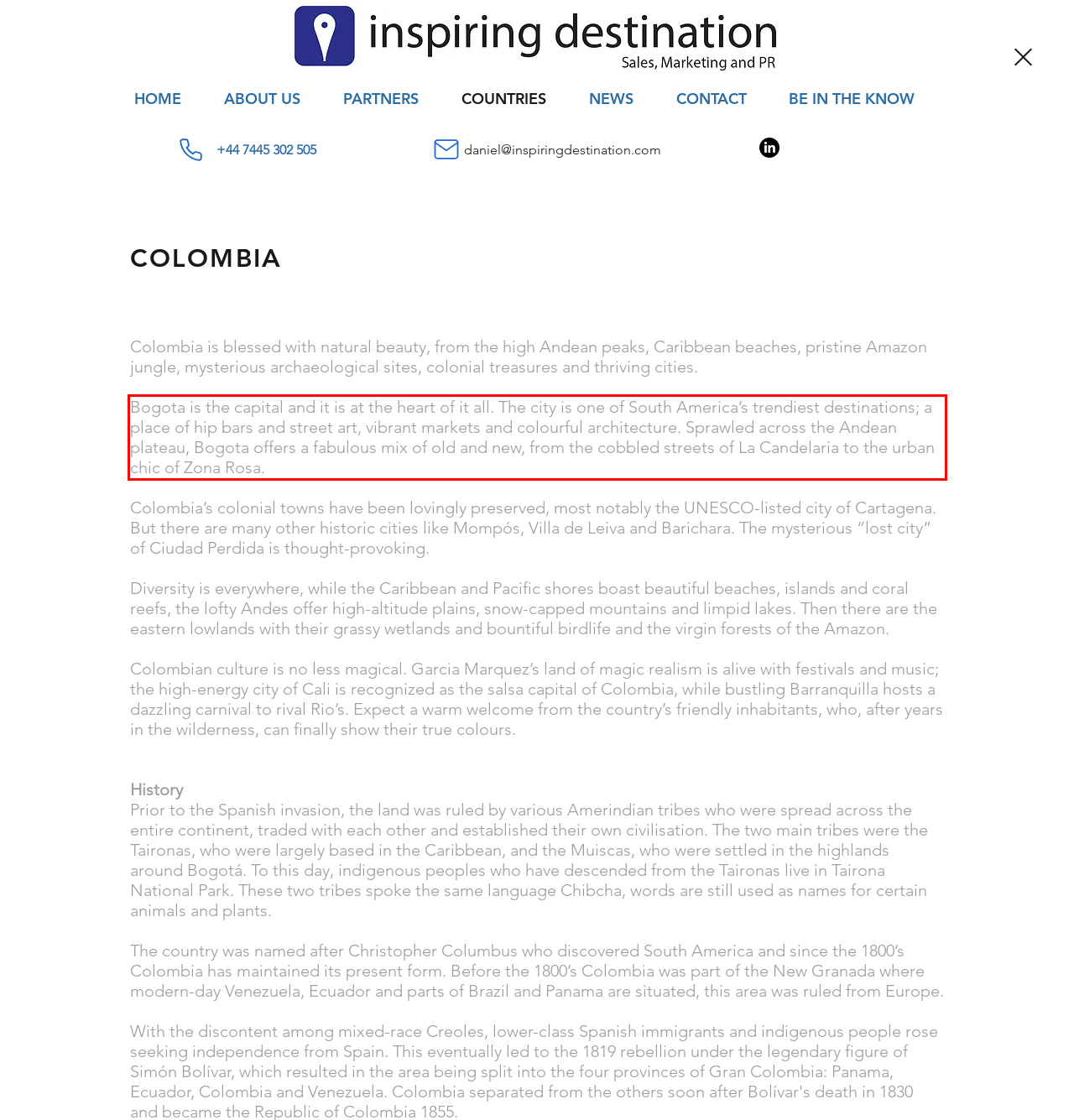Given a screenshot of a webpage, identify the red bounding box and perform OCR to recognize the text within that box.

Bogota is the capital and it is at the heart of it all. The city is one of South America’s trendiest destinations; a place of hip bars and street art, vibrant markets and colourful architecture. Sprawled across the Andean plateau, Bogota offers a fabulous mix of old and new, from the cobbled streets of La Candelaria to the urban chic of Zona Rosa.